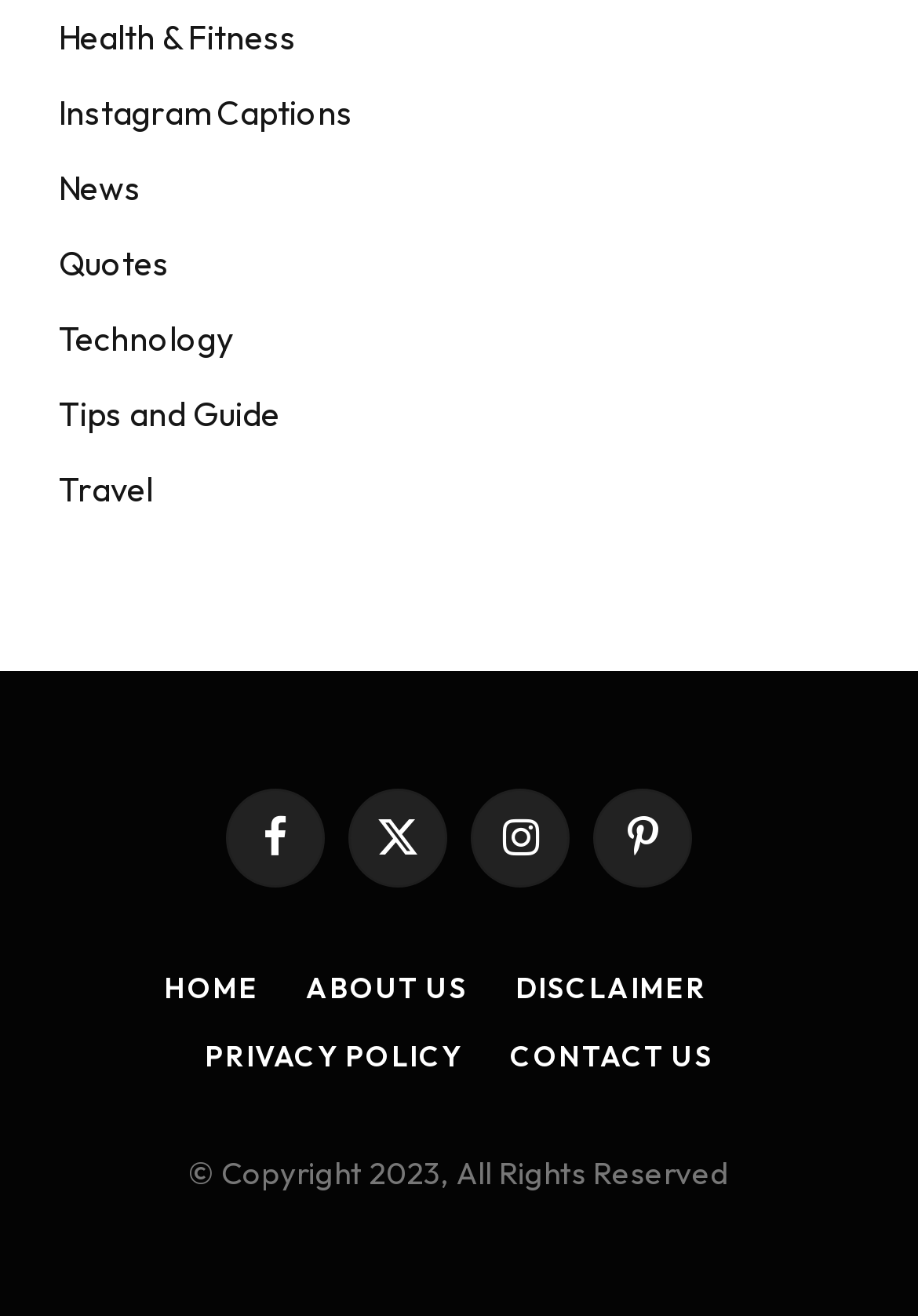Pinpoint the bounding box coordinates of the element that must be clicked to accomplish the following instruction: "Contact US". The coordinates should be in the format of four float numbers between 0 and 1, i.e., [left, top, right, bottom].

[0.556, 0.789, 0.777, 0.816]